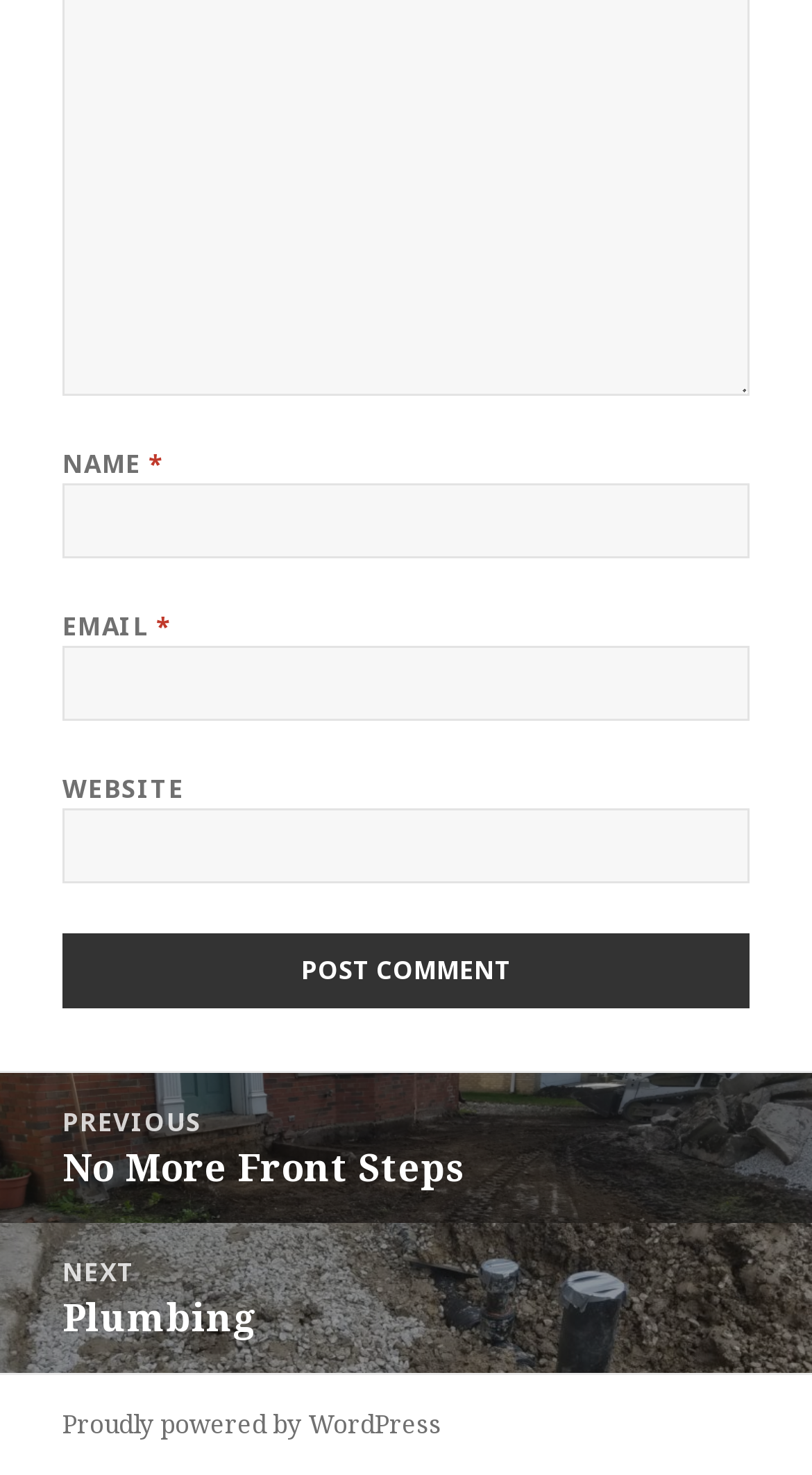What is the button below the 'WEBSITE' field for?
Based on the image, give a concise answer in the form of a single word or short phrase.

Post Comment